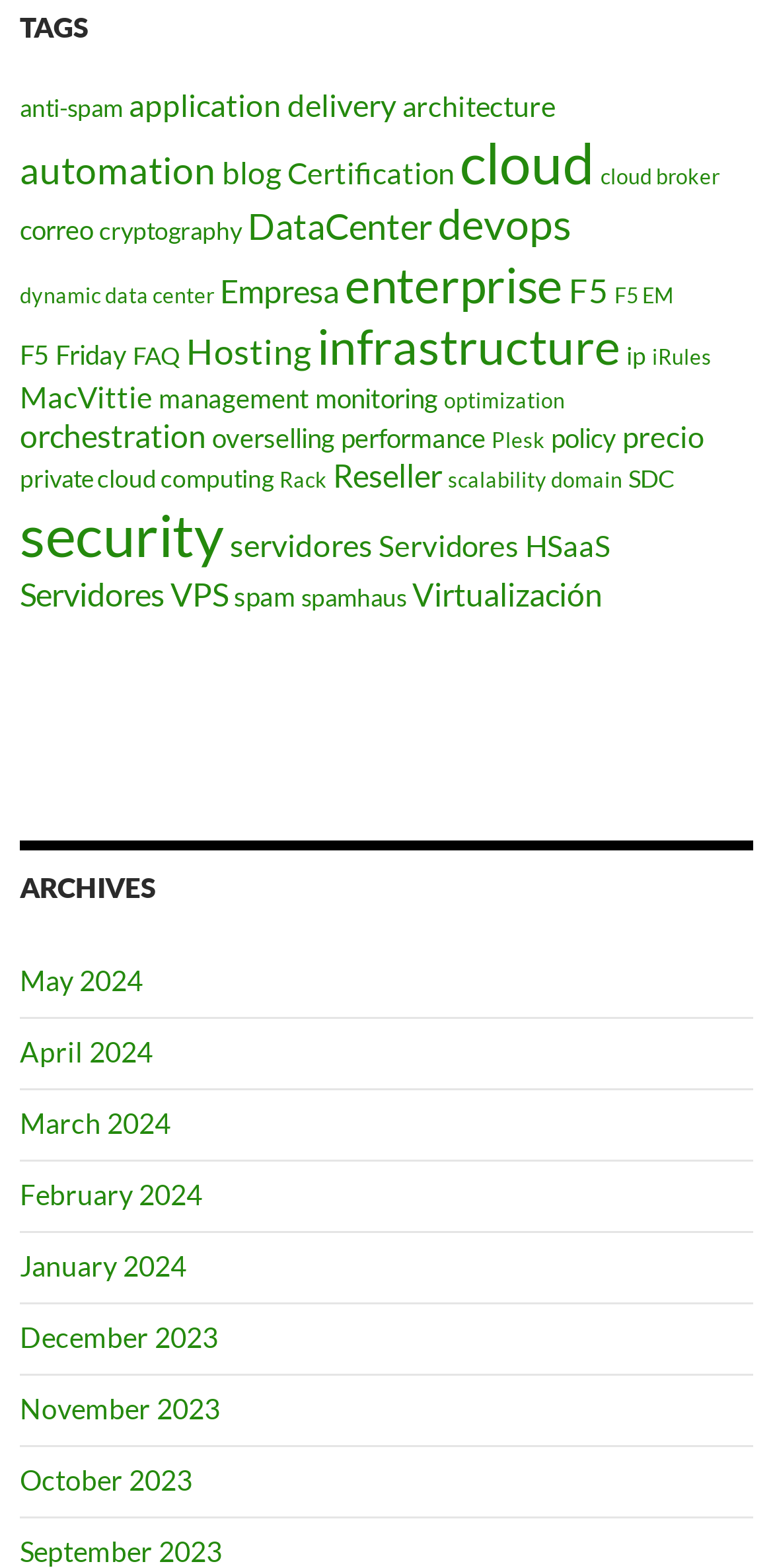Give a one-word or short phrase answer to the question: 
What is the earliest archived month?

September 2023